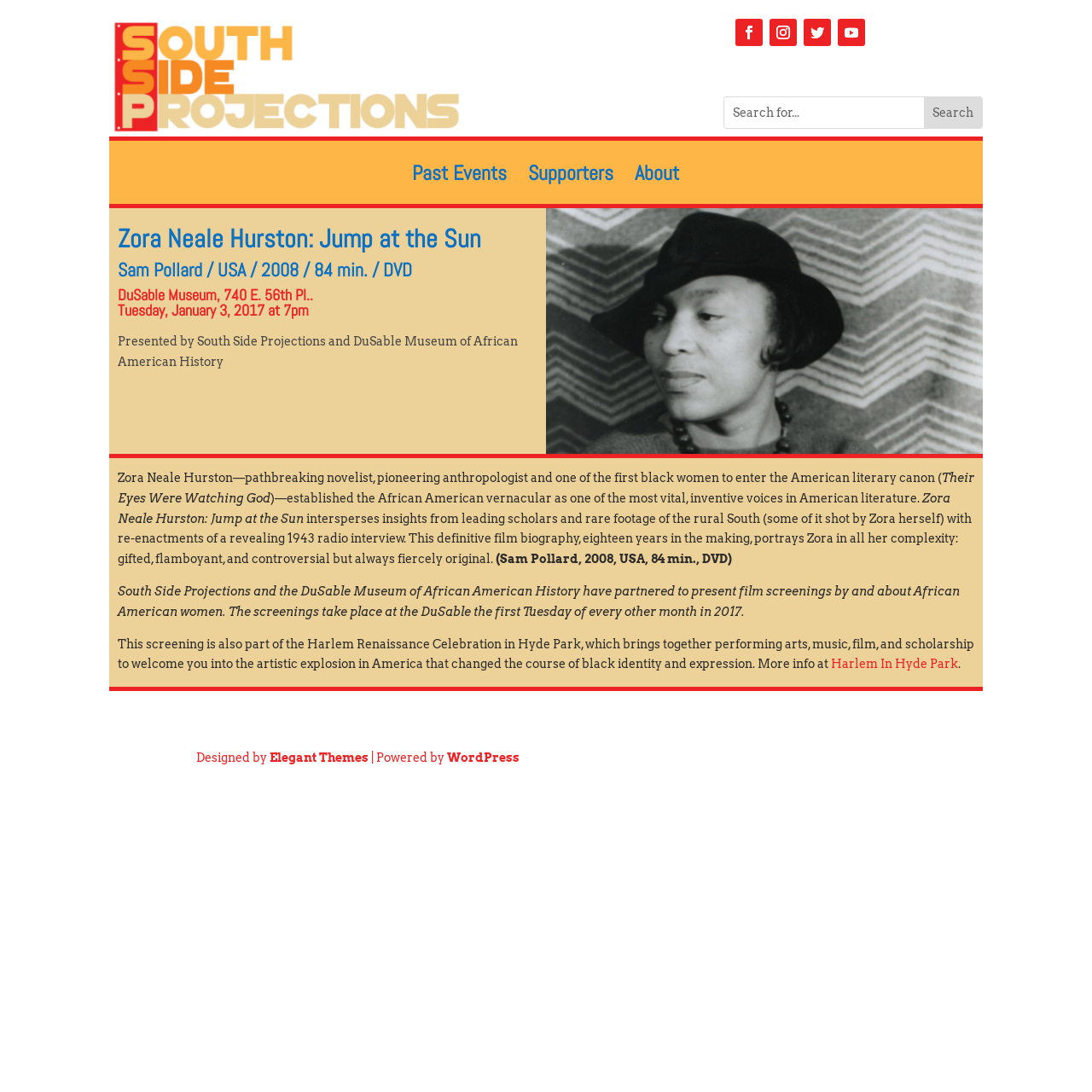What is the name of the film being presented? Analyze the screenshot and reply with just one word or a short phrase.

Zora Neale Hurston: Jump at the Sun